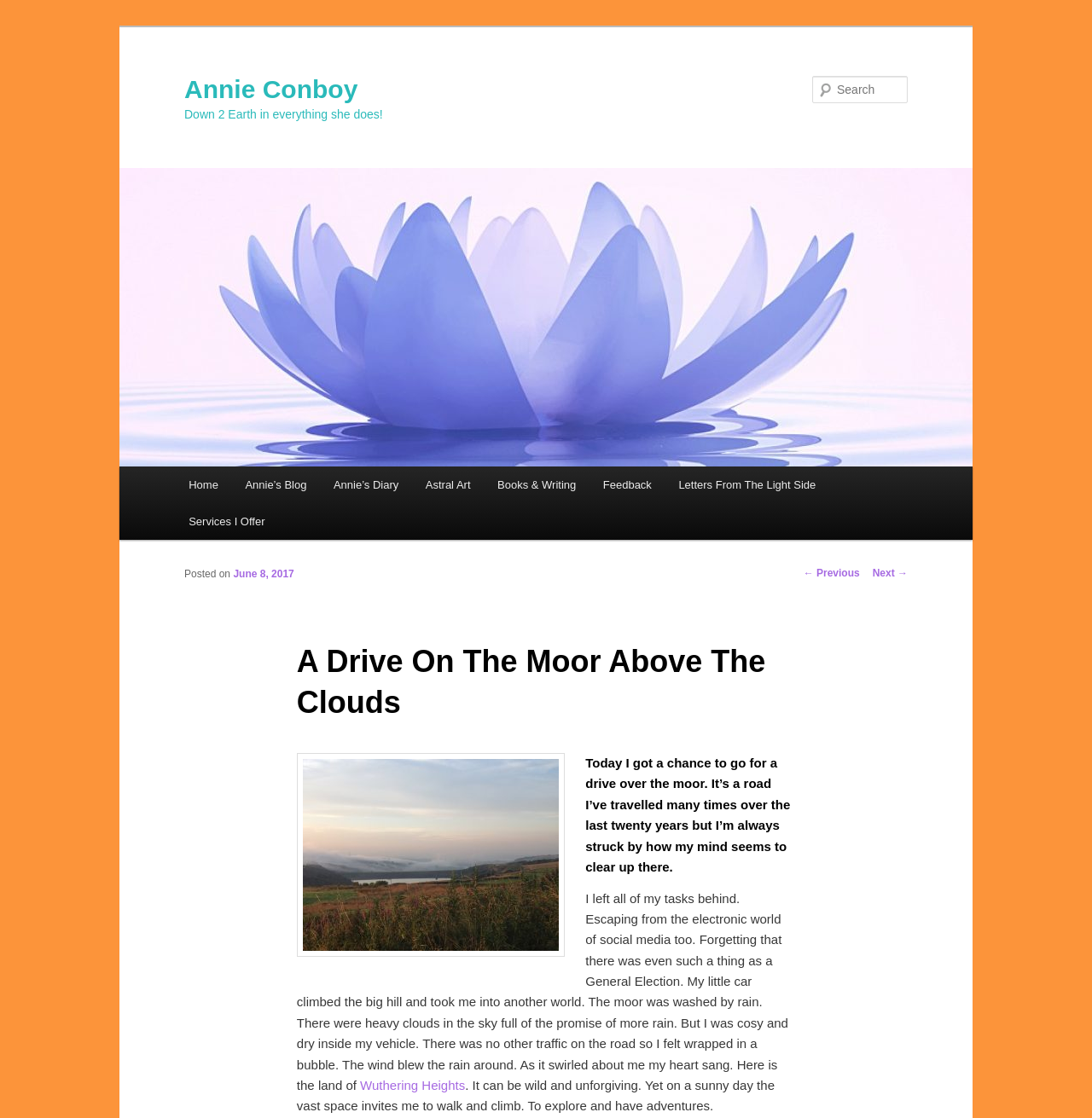Please identify the coordinates of the bounding box that should be clicked to fulfill this instruction: "Go to Annie's Blog".

[0.212, 0.417, 0.293, 0.45]